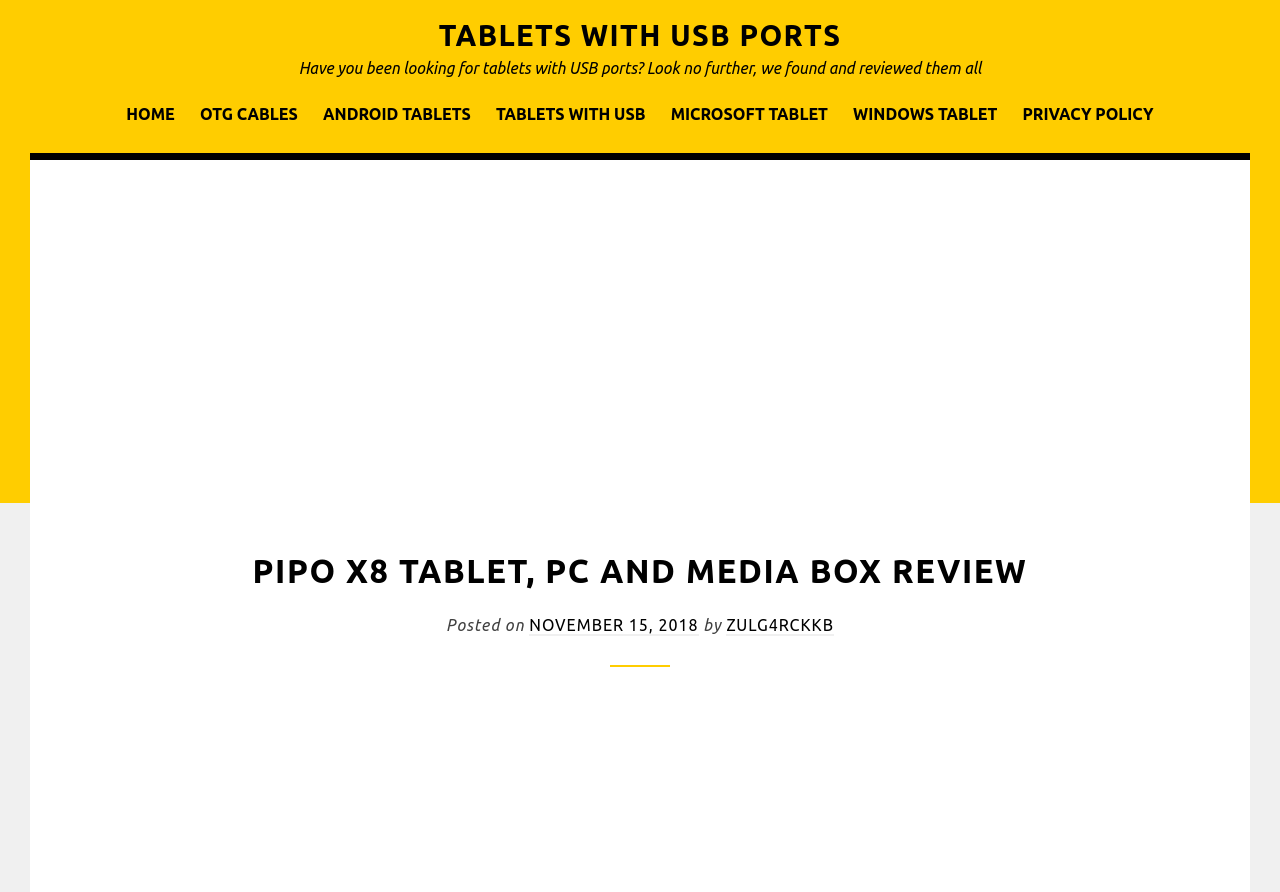Find the bounding box of the UI element described as: "aria-label="Advertisement" name="aswift_1" title="Advertisement"". The bounding box coordinates should be given as four float values between 0 and 1, i.e., [left, top, right, bottom].

[0.18, 0.296, 0.82, 0.61]